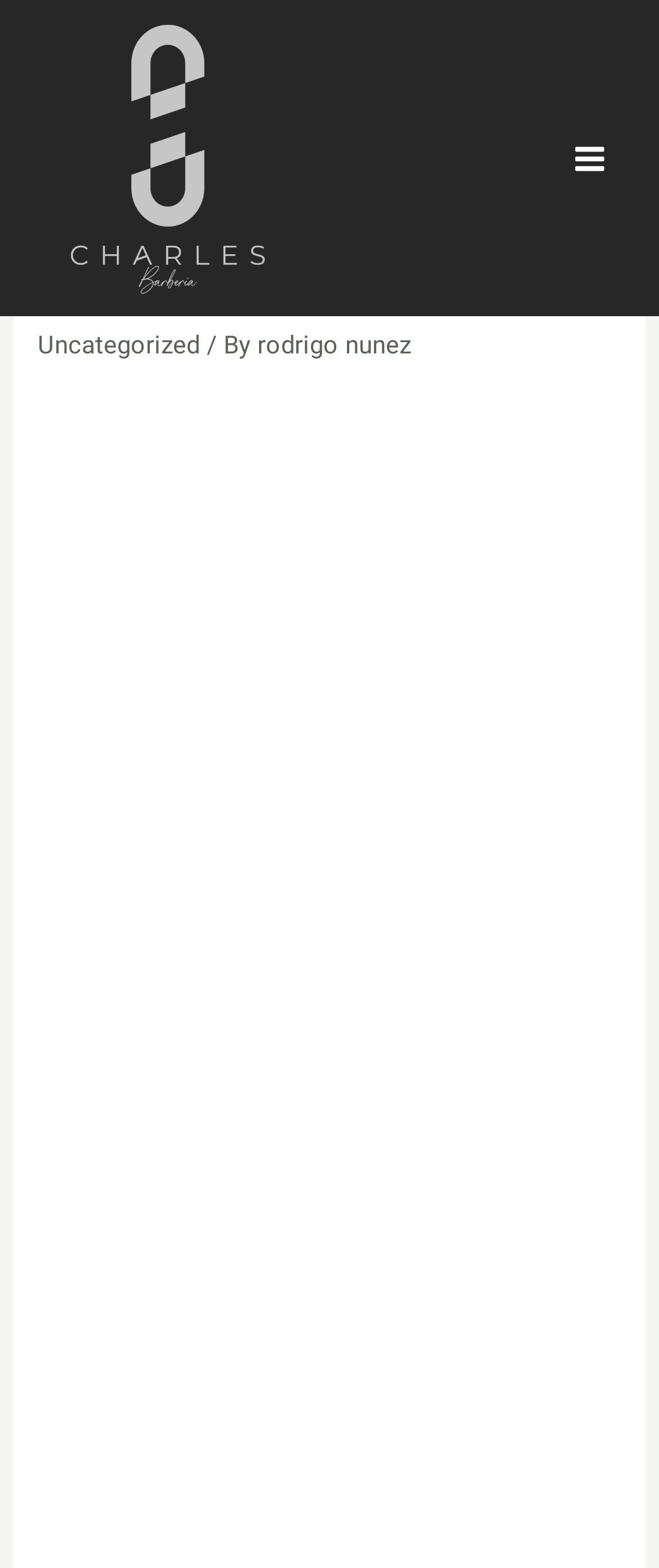Using details from the image, please answer the following question comprehensively:
What type of content can users find on Amino app?

The text mentions that users can watch videos or read blogs on Amino app, in addition to chatting with people and joining communities.